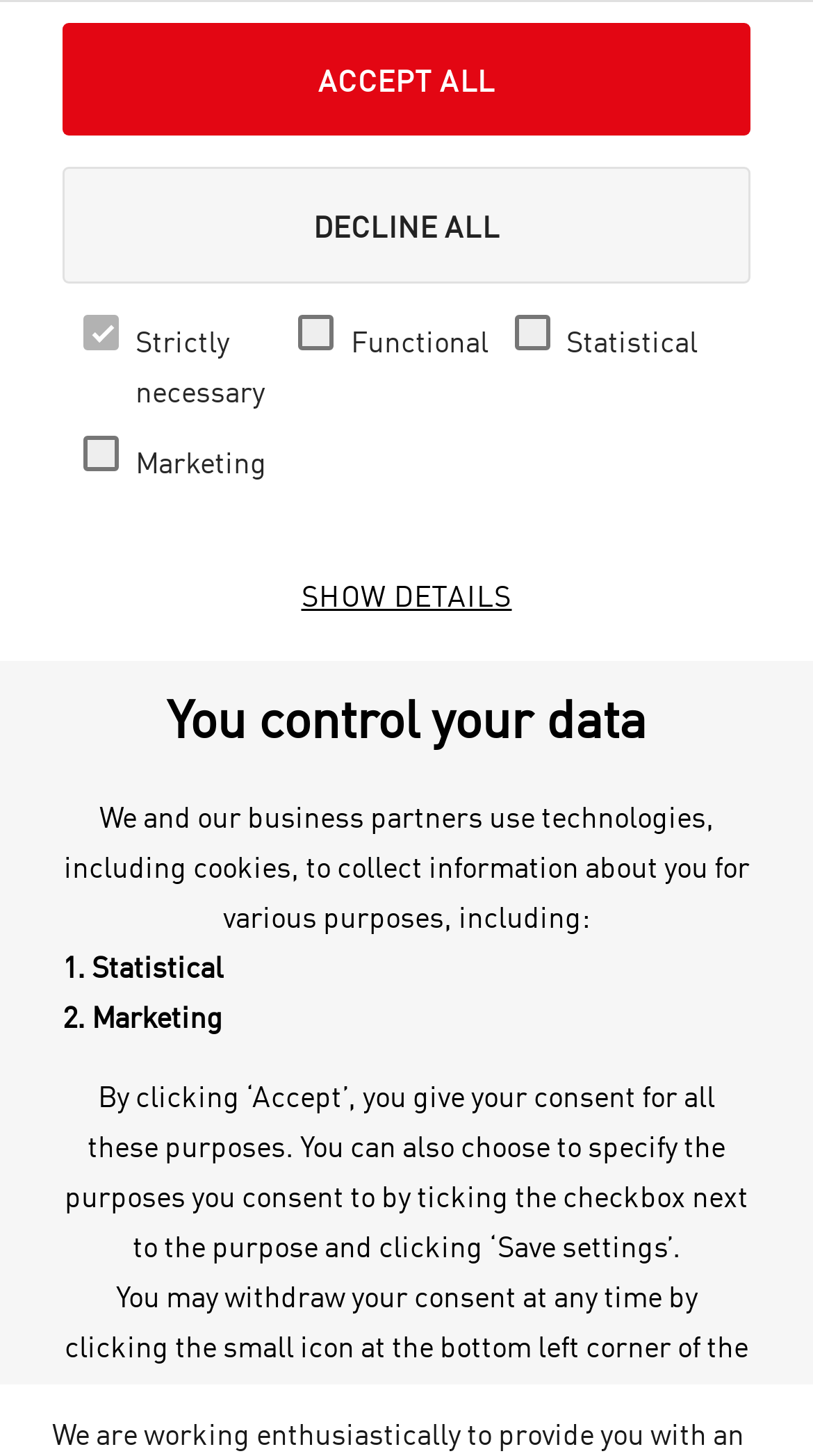Provide the bounding box coordinates for the area that should be clicked to complete the instruction: "Search for something".

[0.703, 0.0, 0.851, 0.086]